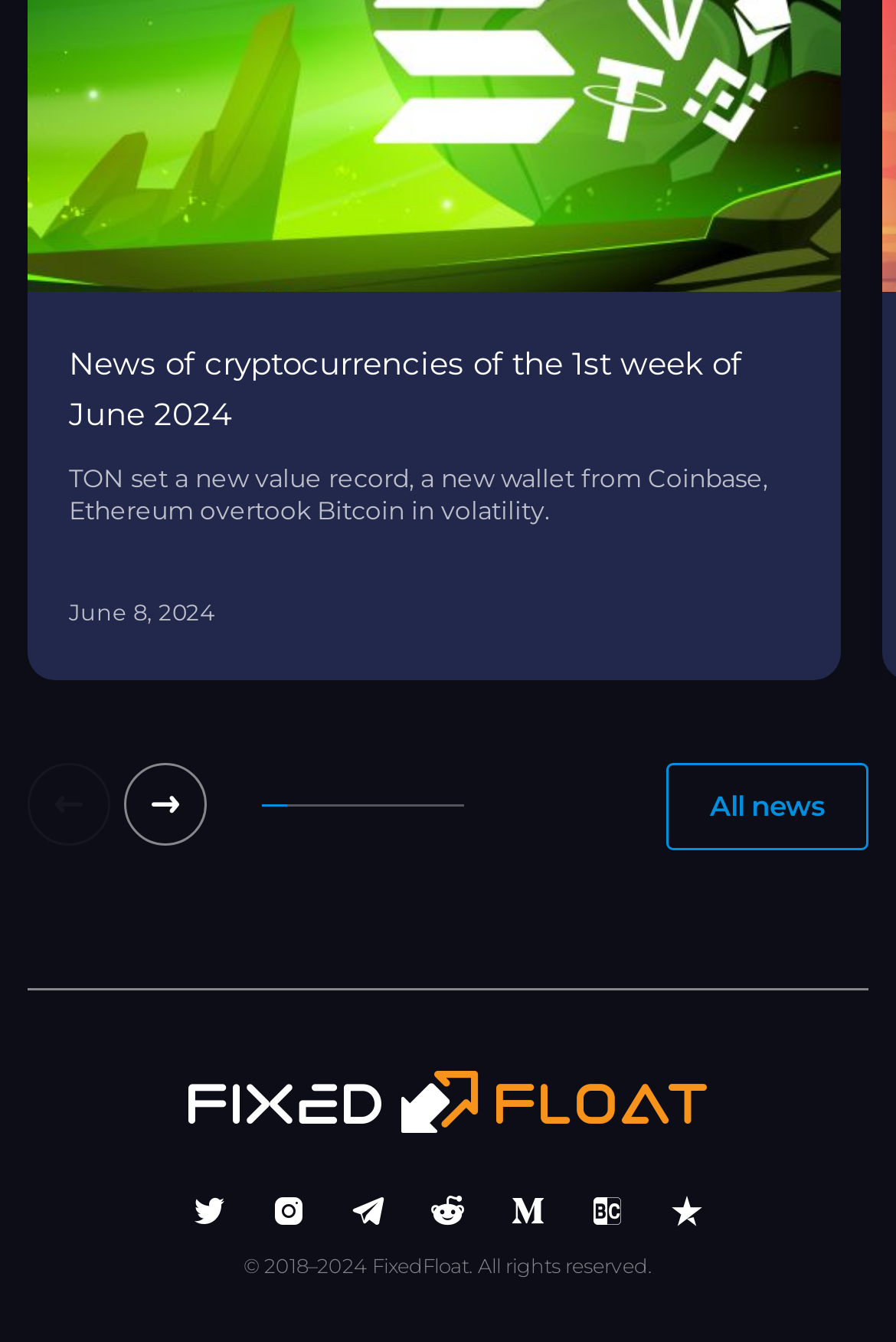Can you find the bounding box coordinates for the element that needs to be clicked to execute this instruction: "Click the previous button"? The coordinates should be given as four float numbers between 0 and 1, i.e., [left, top, right, bottom].

[0.031, 0.568, 0.123, 0.629]